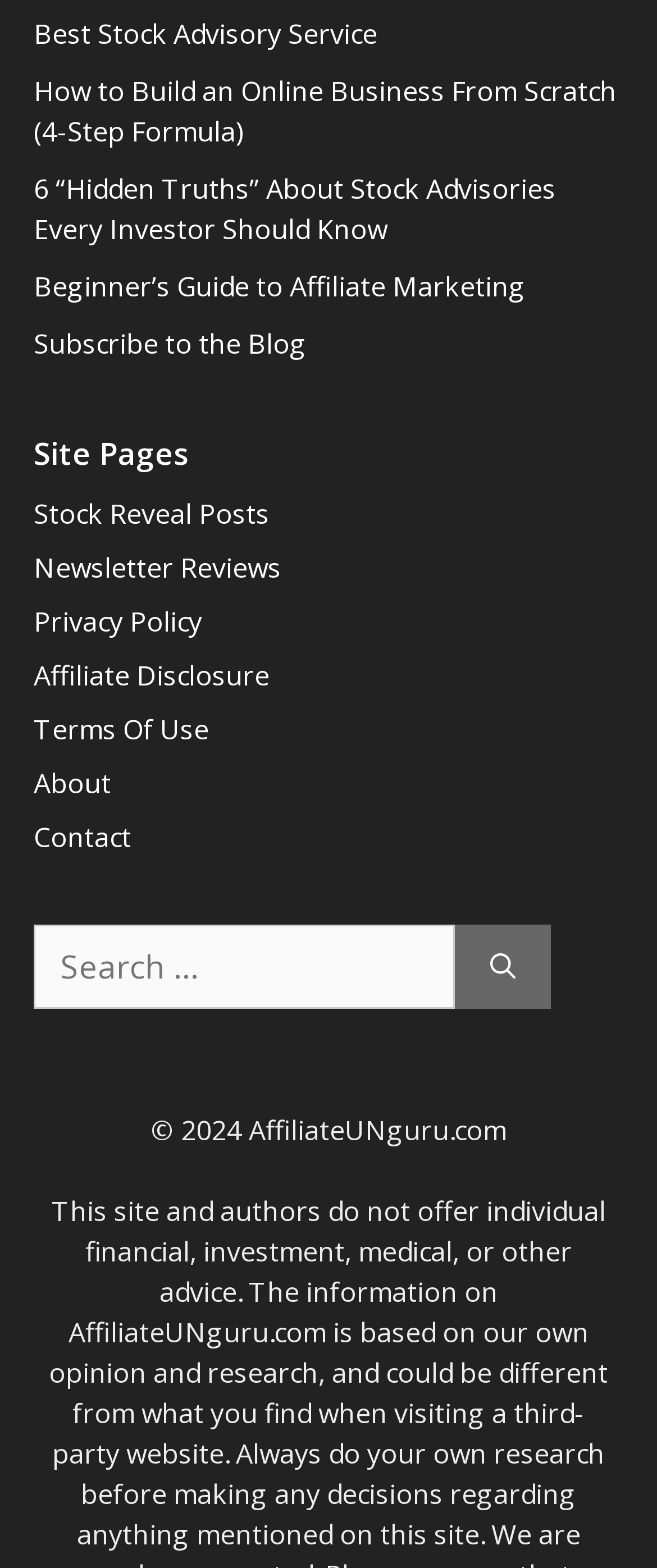Specify the bounding box coordinates of the element's area that should be clicked to execute the given instruction: "Click on the 'Best Stock Advisory Service' link". The coordinates should be four float numbers between 0 and 1, i.e., [left, top, right, bottom].

[0.051, 0.009, 0.574, 0.033]